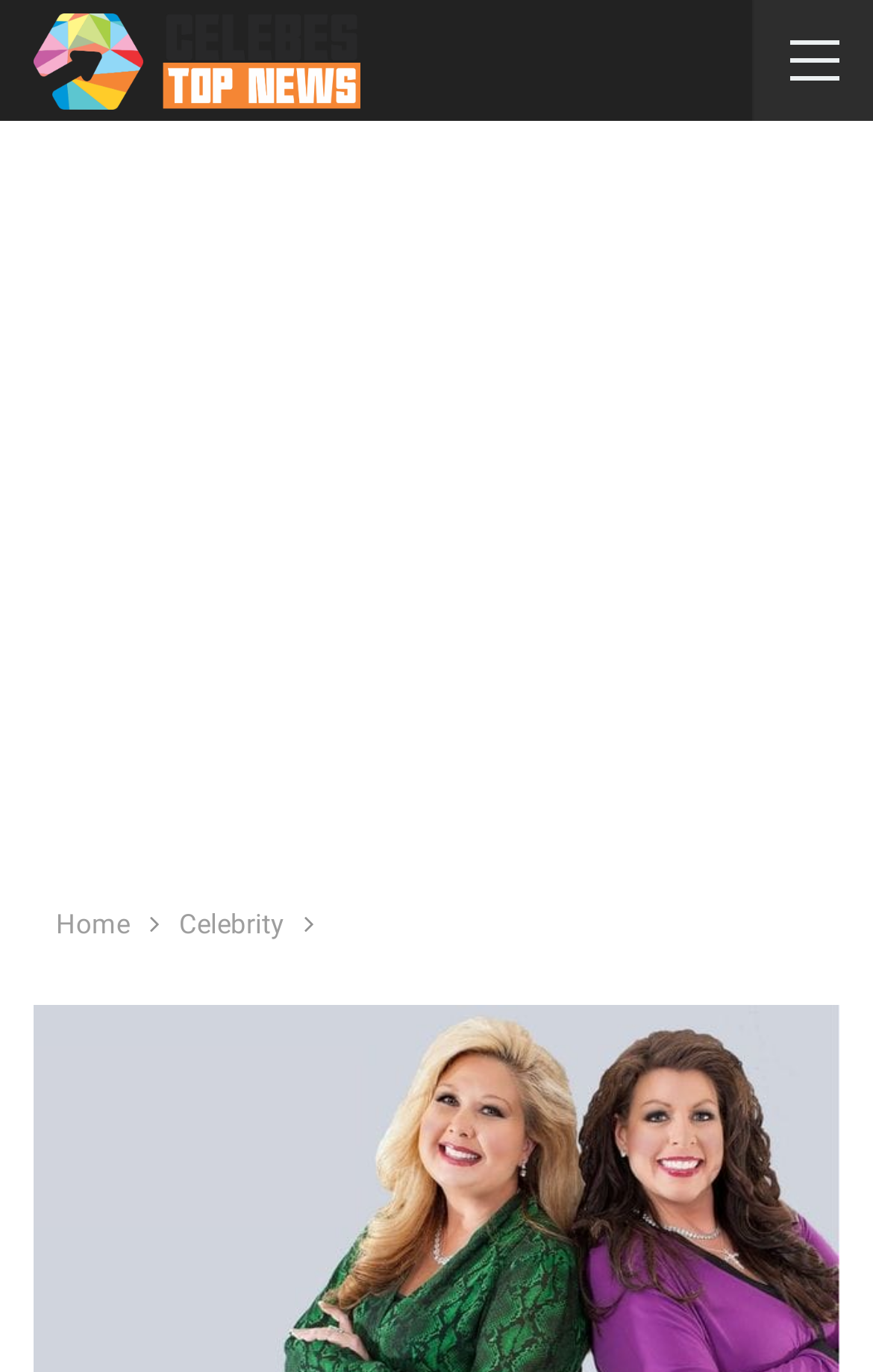Find the bounding box coordinates corresponding to the UI element with the description: "Celebrity". The coordinates should be formatted as [left, top, right, bottom], with values as floats between 0 and 1.

[0.205, 0.656, 0.326, 0.692]